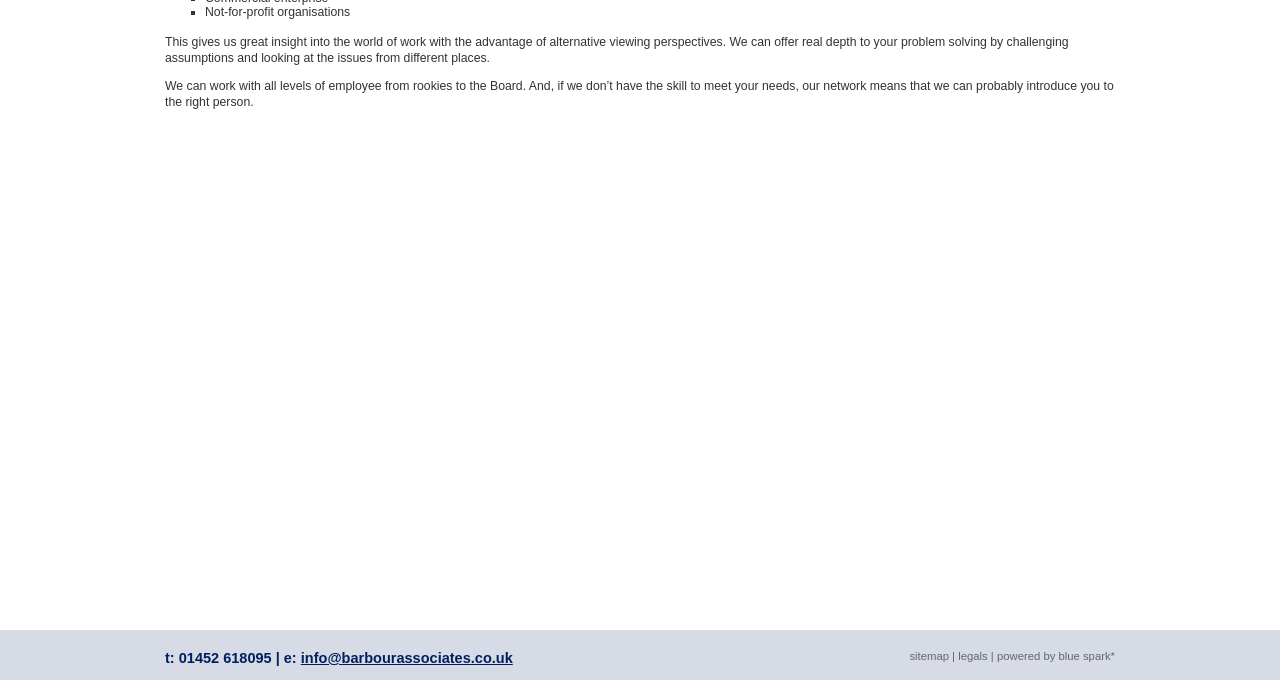Please provide the bounding box coordinates for the UI element as described: "blue spark". The coordinates must be four floats between 0 and 1, represented as [left, top, right, bottom].

[0.827, 0.956, 0.868, 0.974]